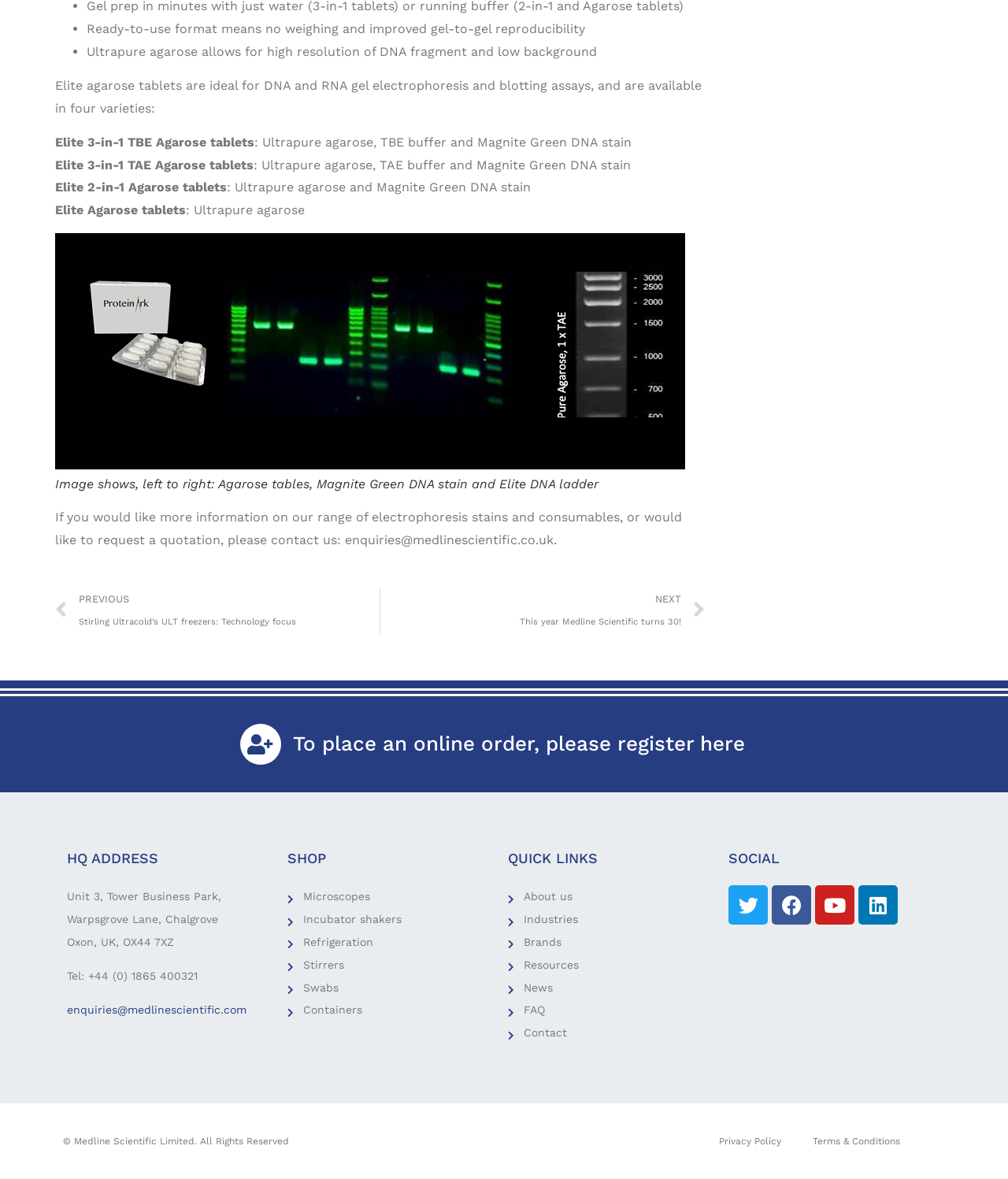Please determine the bounding box coordinates of the element's region to click for the following instruction: "Register to place an online order".

[0.29, 0.62, 0.739, 0.641]